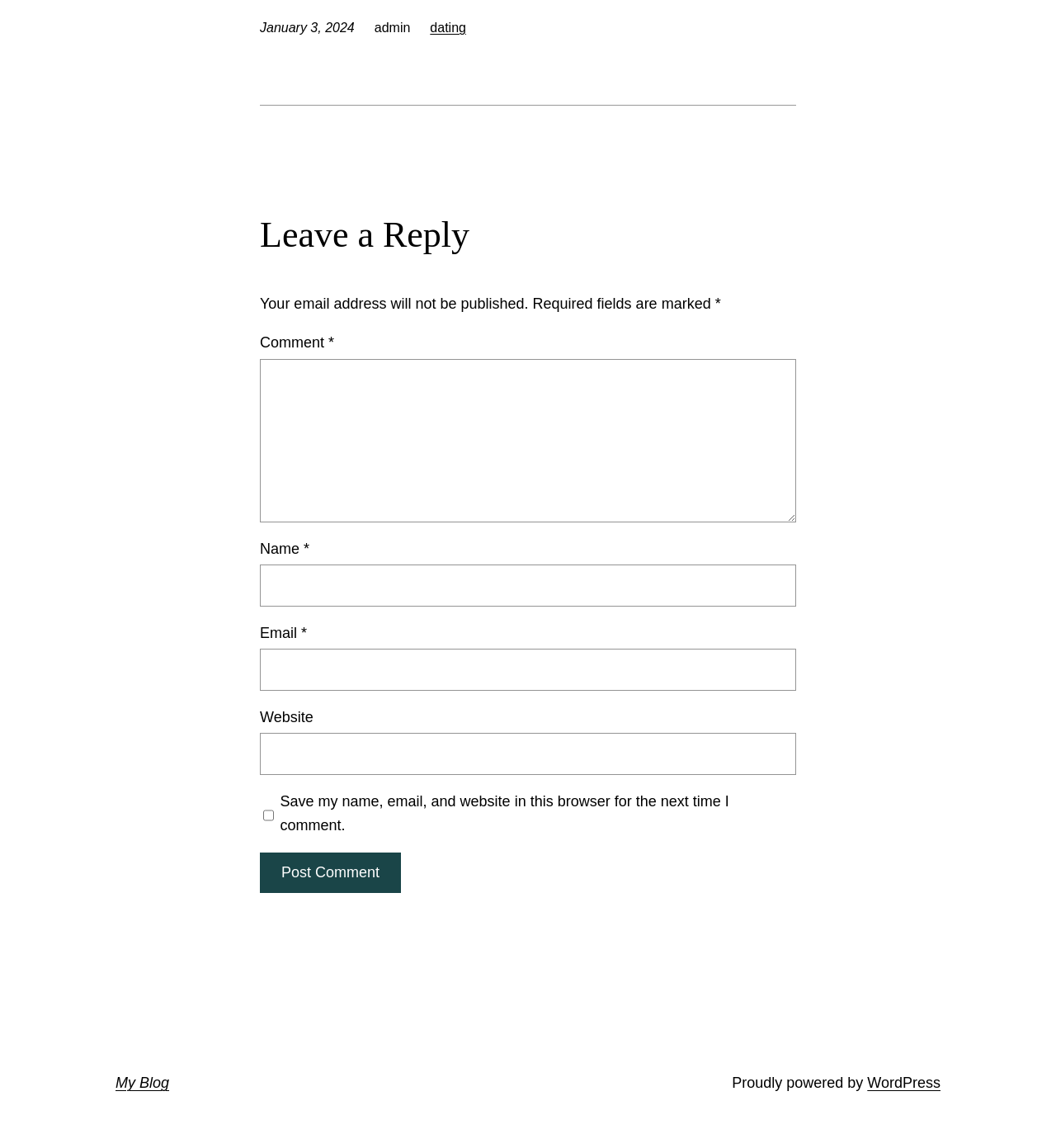Please provide the bounding box coordinates in the format (top-left x, top-left y, bottom-right x, bottom-right y). Remember, all values are floating point numbers between 0 and 1. What is the bounding box coordinate of the region described as: name="submit" value="Post Comment"

[0.246, 0.743, 0.38, 0.778]